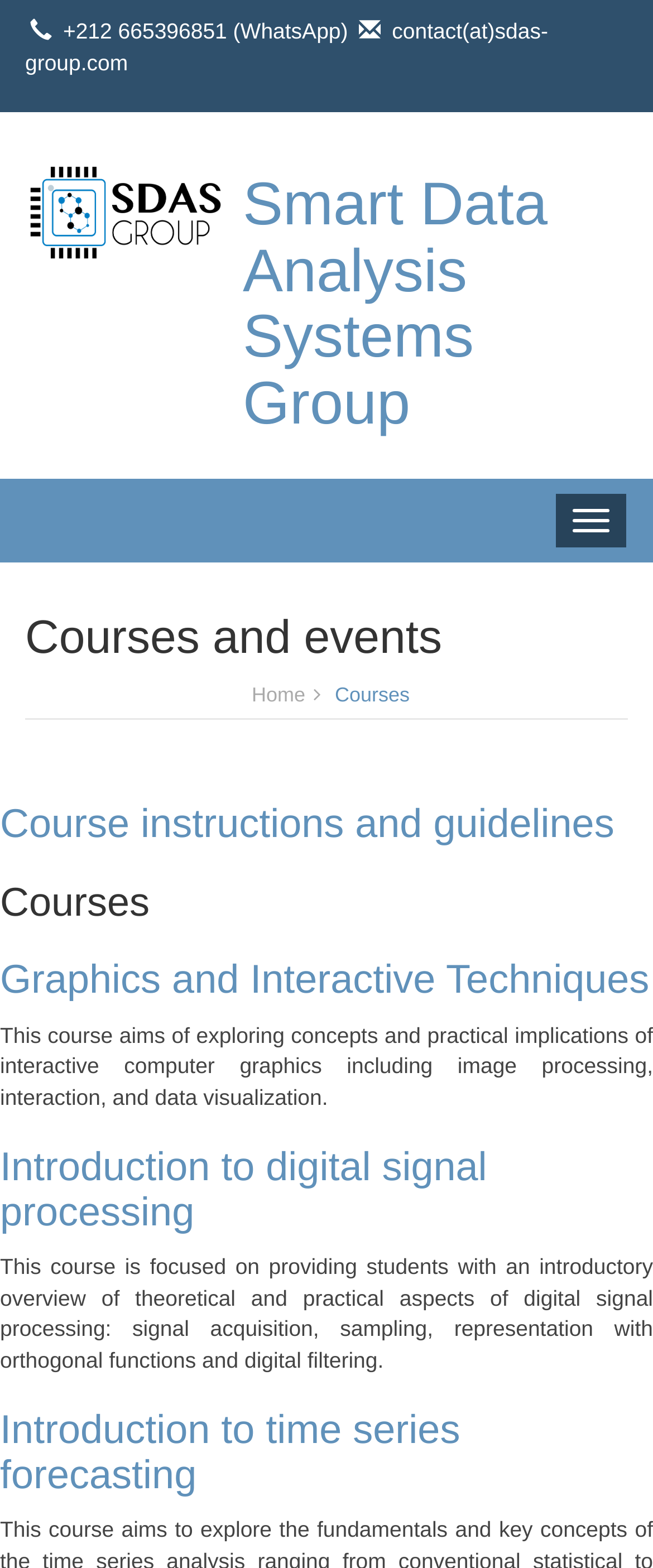What is the phone number for contact?
Using the image, respond with a single word or phrase.

+212 665396851